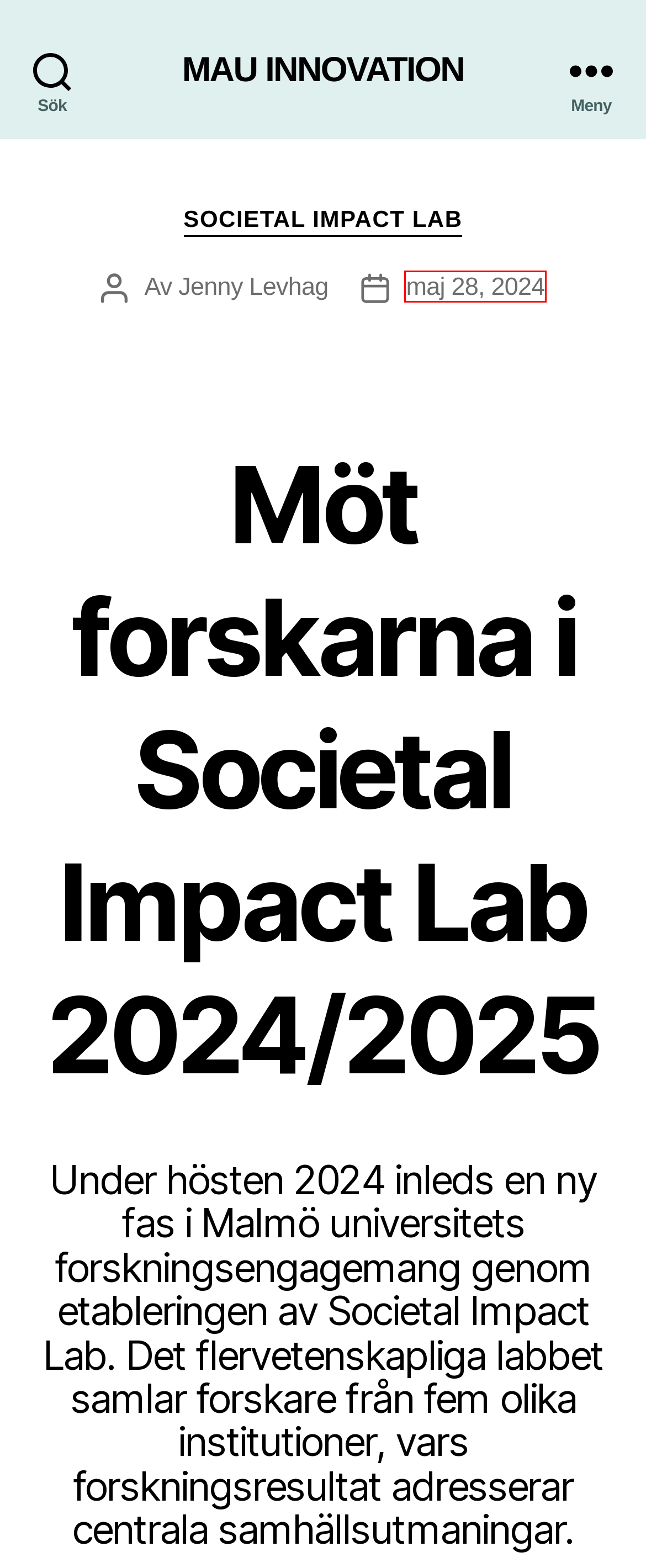Given a screenshot of a webpage featuring a red bounding box, identify the best matching webpage description for the new page after the element within the red box is clicked. Here are the options:
A. Deltagare SIL – MAU INNOVATION
B. Jesper Eklöf – MAU INNOVATION
C. Event – MAU INNOVATION
D. Om Sparbanken Syds stiftelse
E. MAU INNOVATION
F. Societal Impact Lab – MAU INNOVATION
G. Jenny Levhag – MAU INNOVATION
H. FutureMakers 2023 – MAU INNOVATION

A